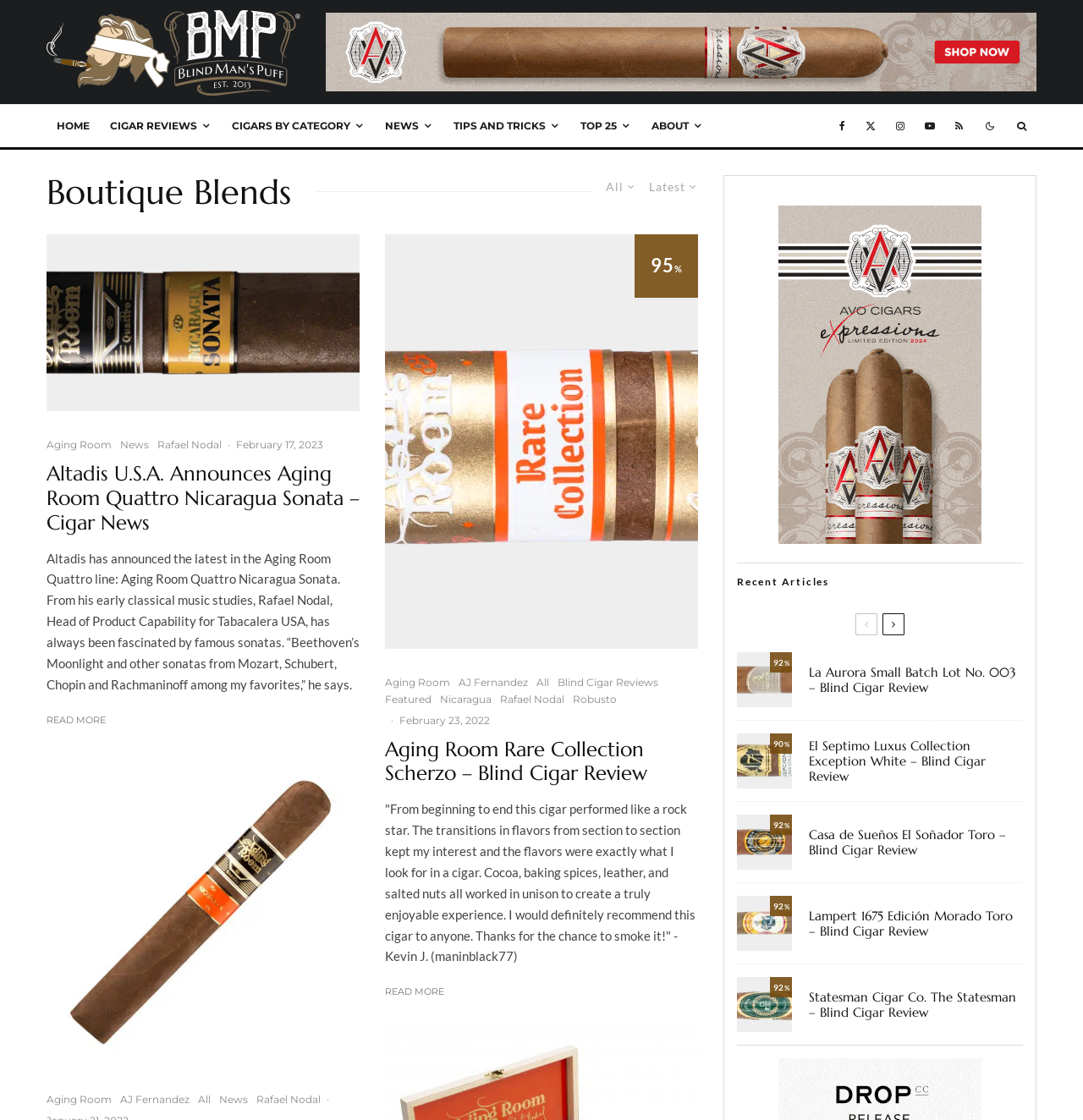What is the brand logo on the top left?
Look at the image and respond with a one-word or short phrase answer.

Blind Man's Puff